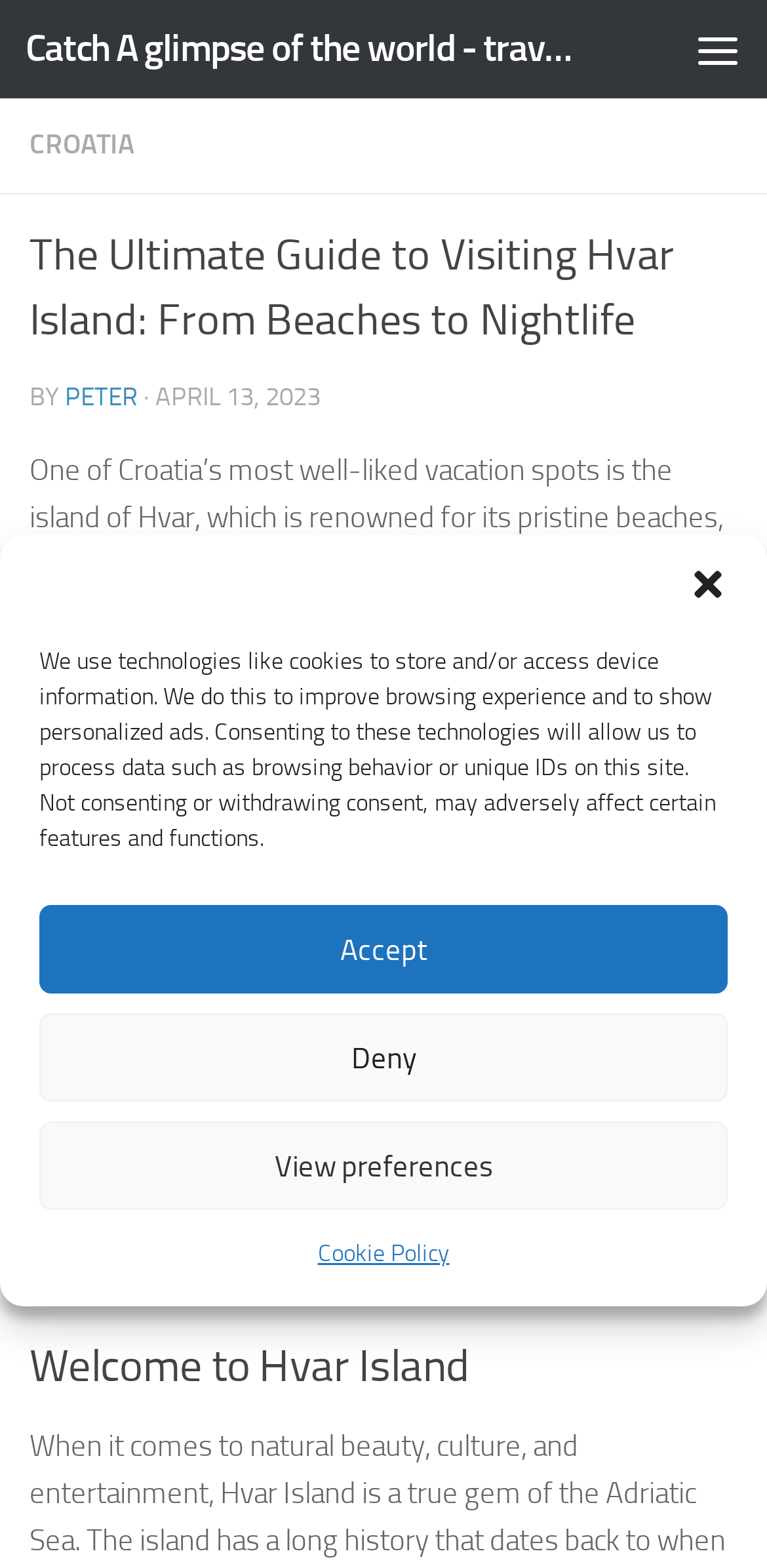What is the date of the article?
Look at the webpage screenshot and answer the question with a detailed explanation.

By analyzing the webpage content, specifically the text 'BY PETER · APRIL 13, 2023', it is clear that the date of the article is APRIL 13, 2023.